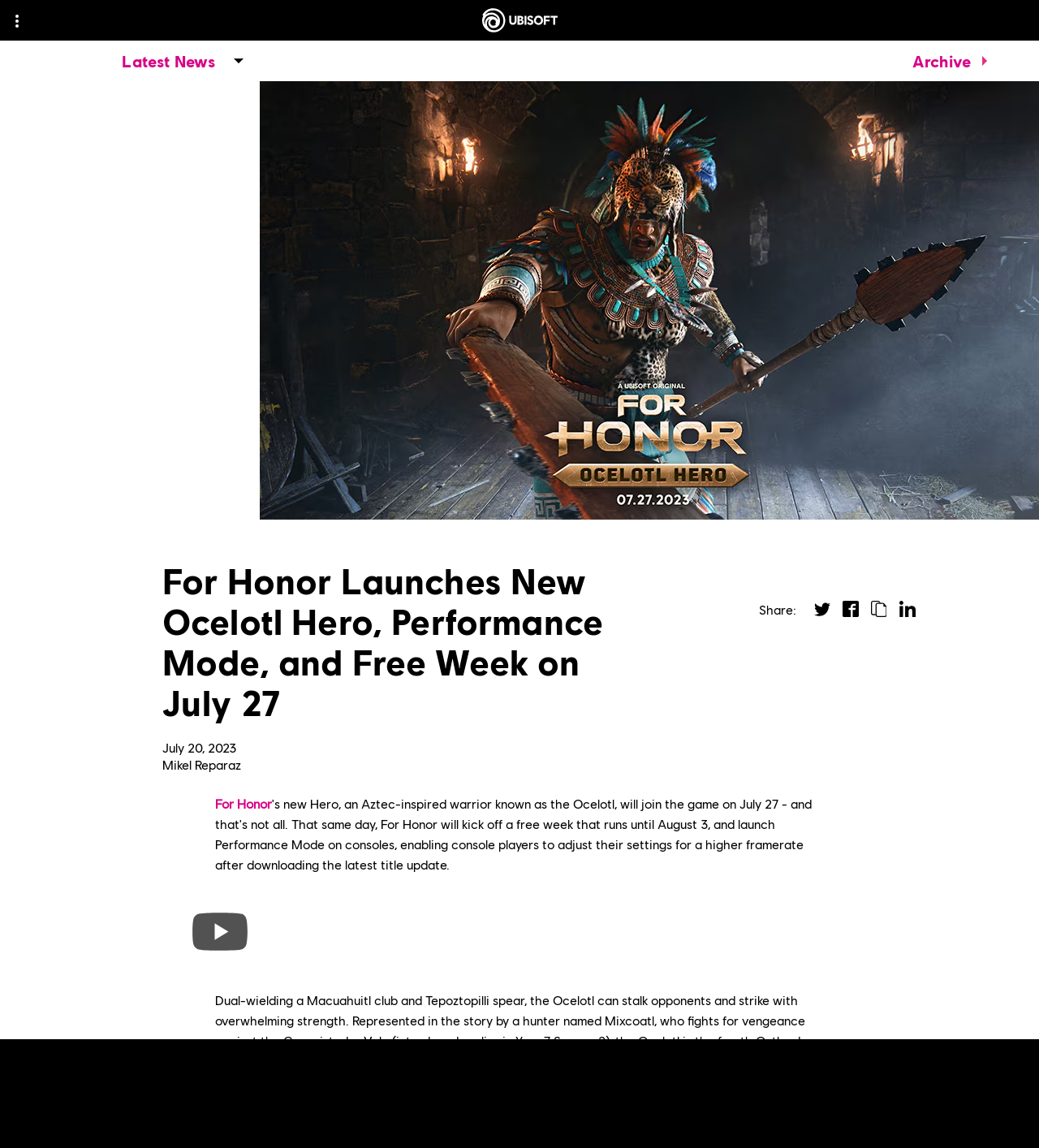Please give a concise answer to this question using a single word or phrase: 
What is the author of the article?

Mikel Reparaz